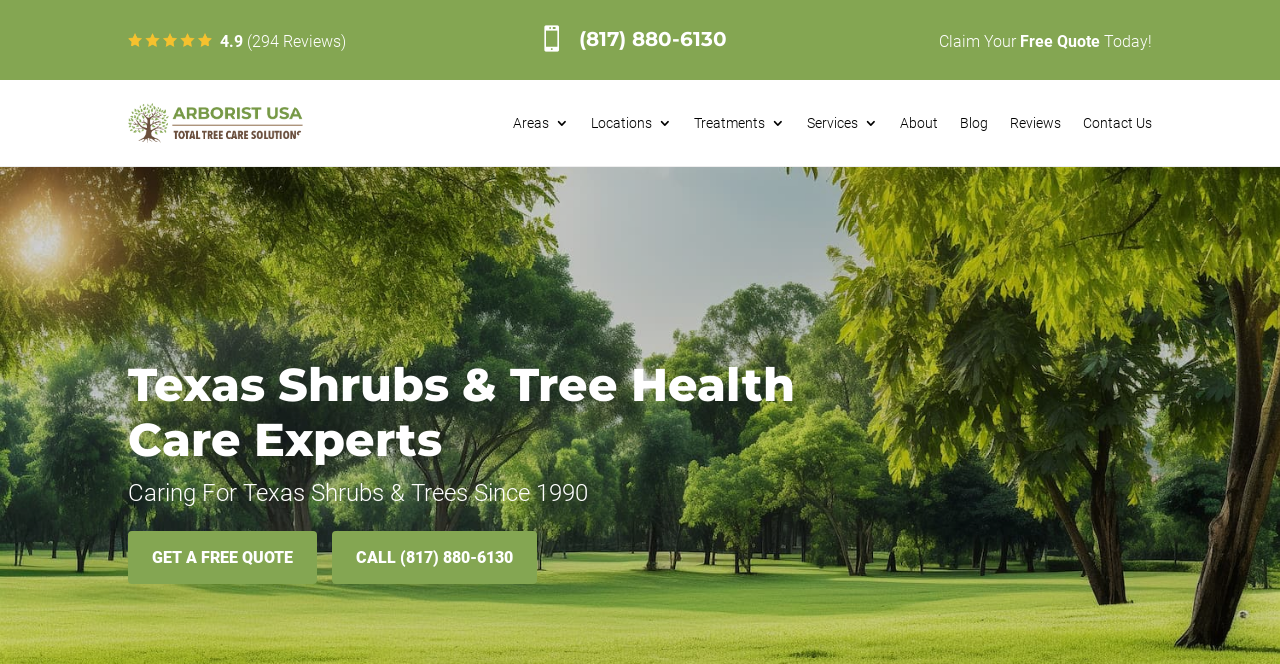Find the bounding box coordinates for the element described here: "Get A Free Quote".

[0.1, 0.799, 0.248, 0.879]